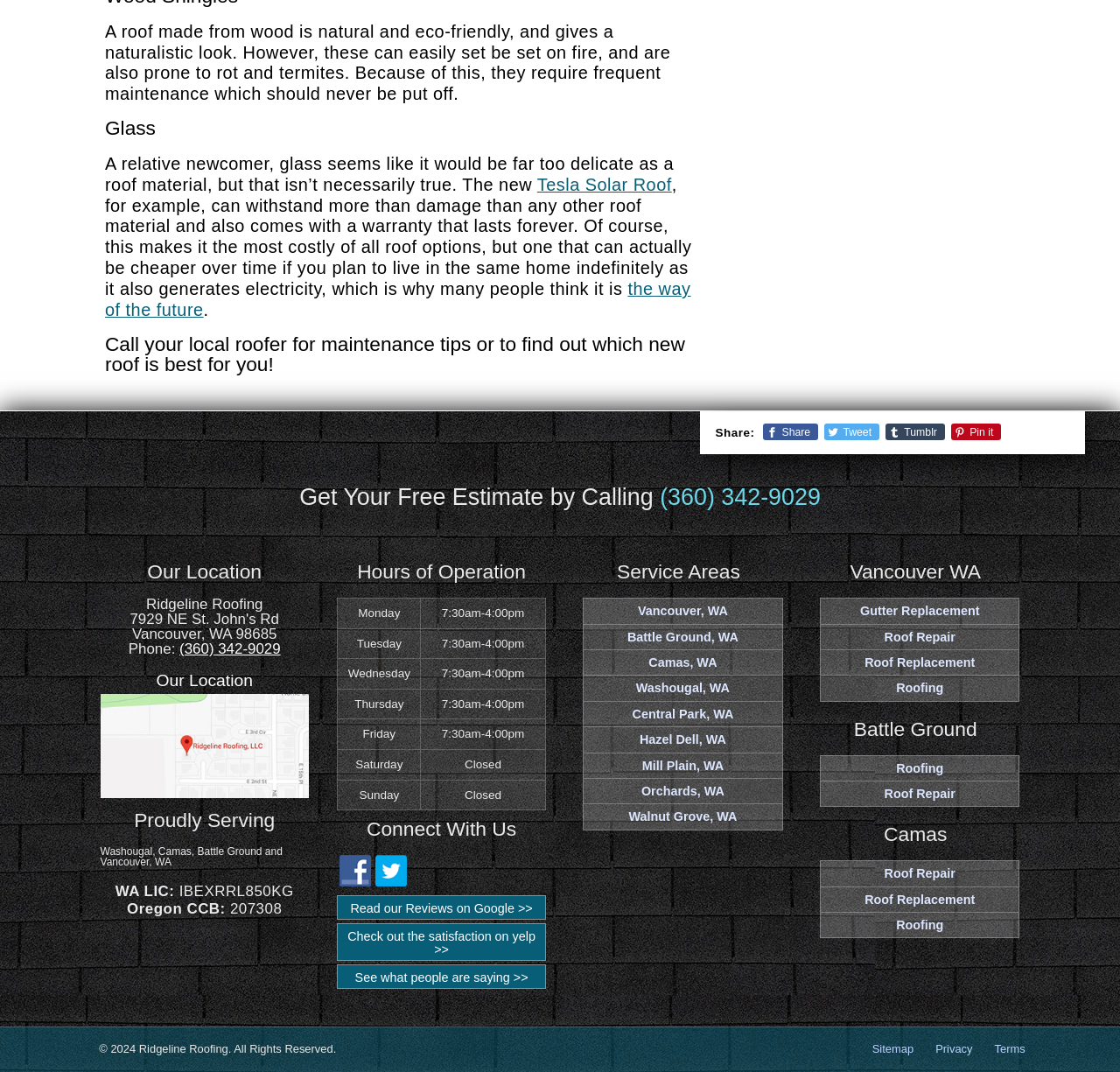Identify the bounding box coordinates for the UI element that matches this description: "the way of the future".

[0.094, 0.26, 0.617, 0.298]